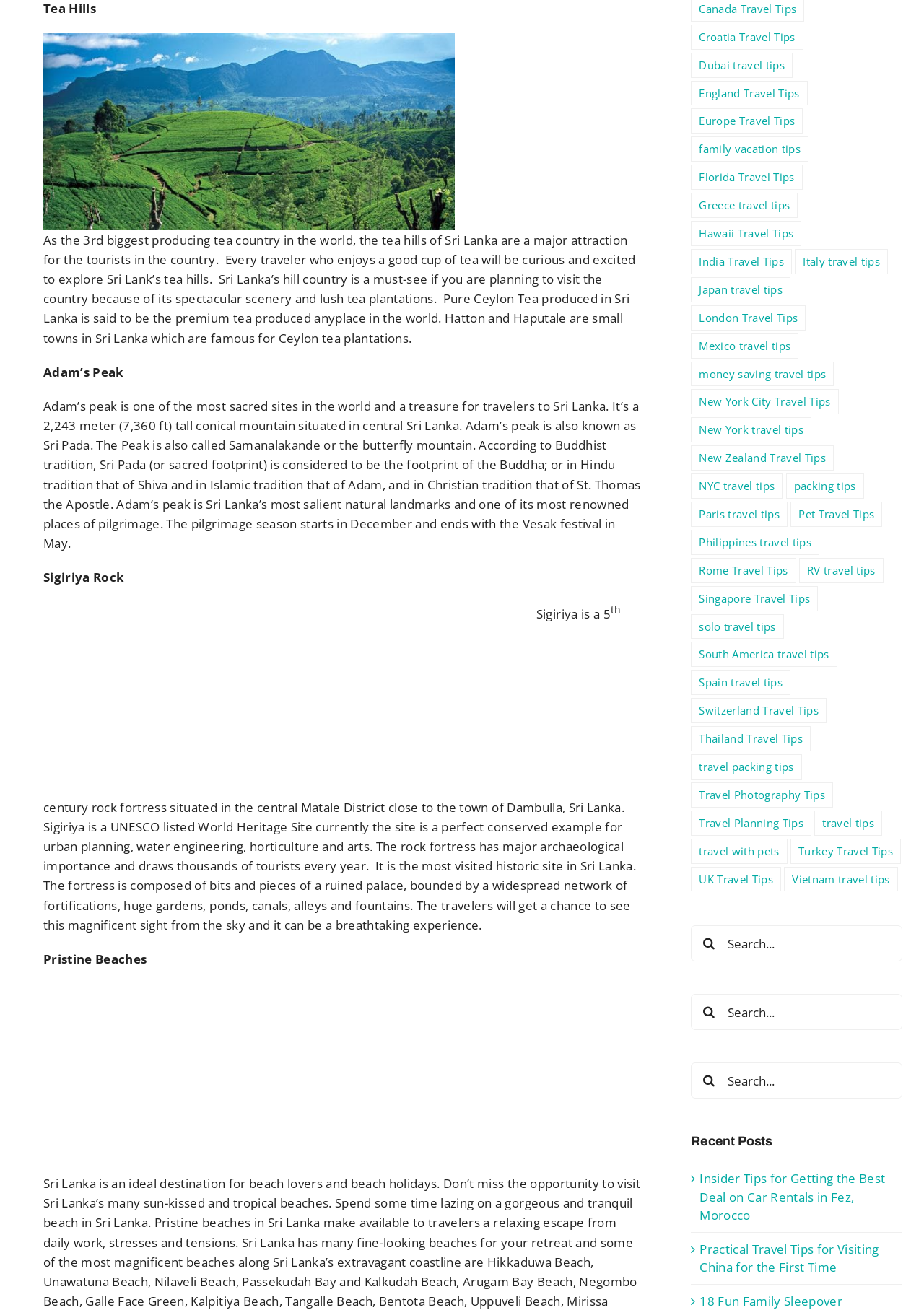Provide the bounding box coordinates of the UI element that matches the description: "England Travel Tips".

[0.748, 0.061, 0.874, 0.081]